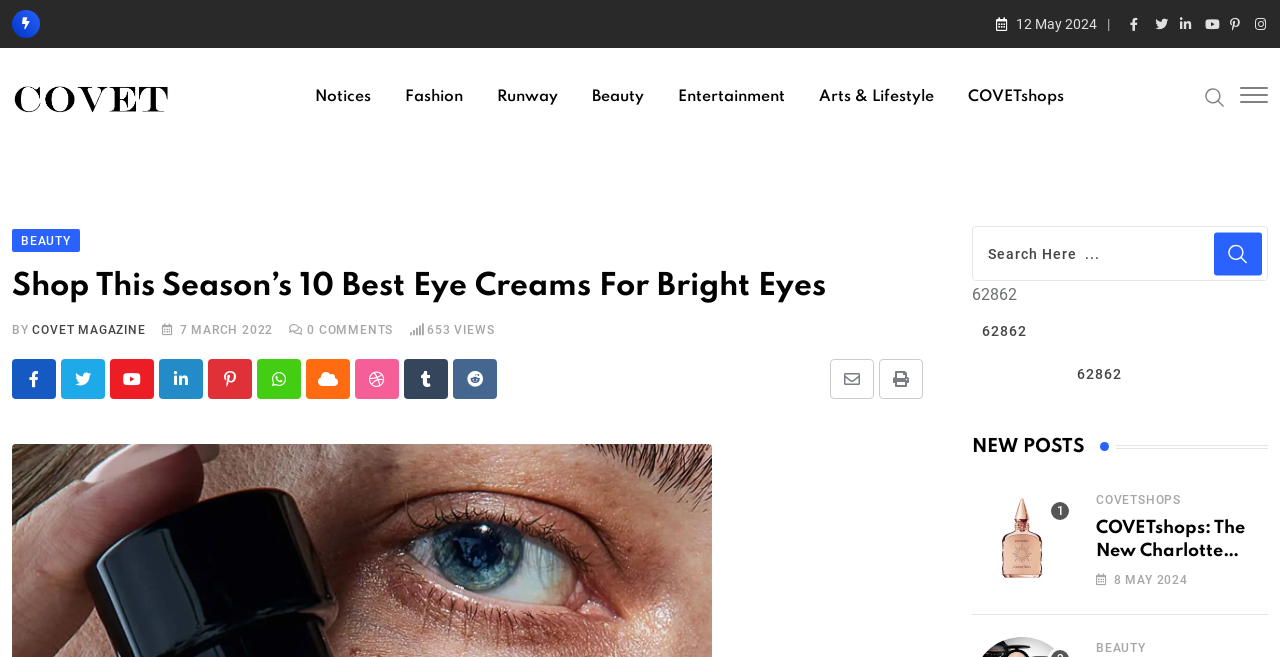How many comments are there on the current article?
Using the information from the image, give a concise answer in one word or a short phrase.

653